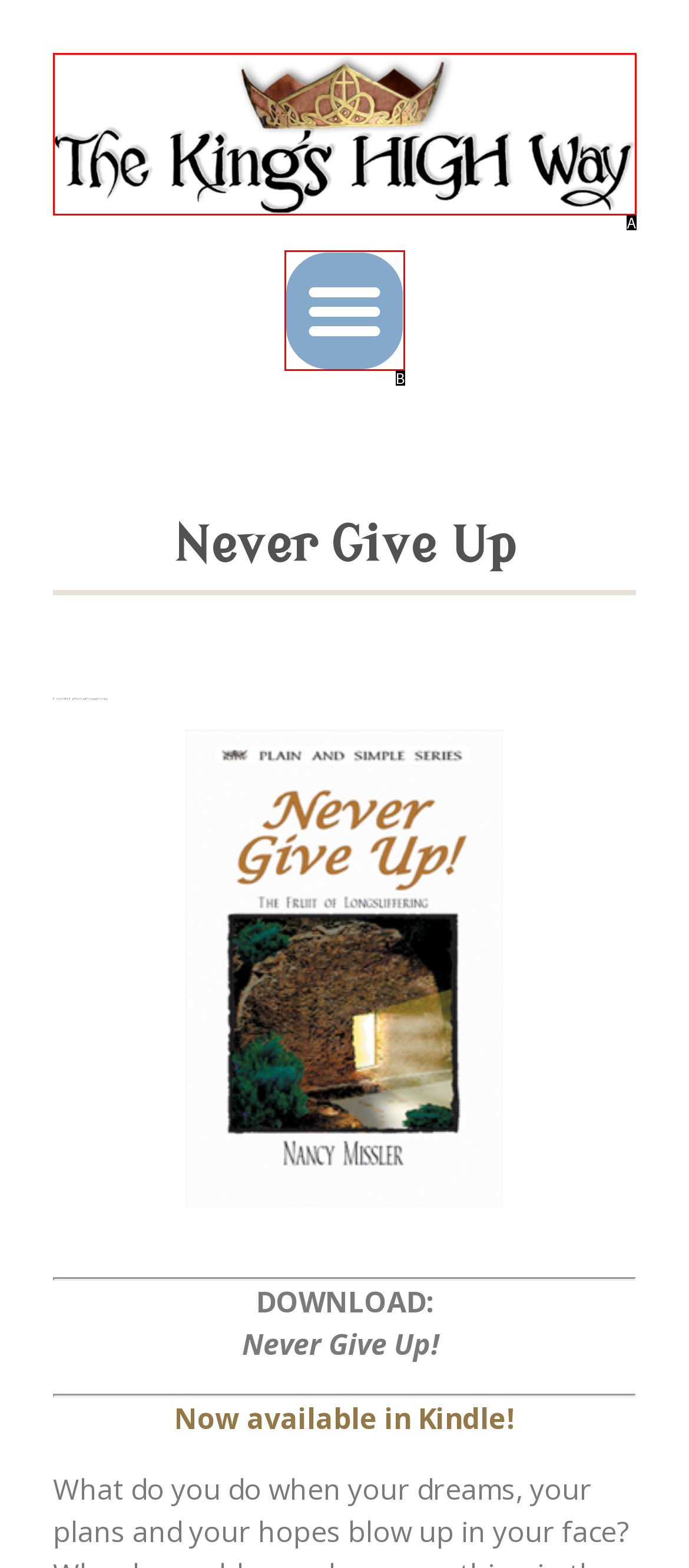Choose the letter that best represents the description: Menu. Provide the letter as your response.

B